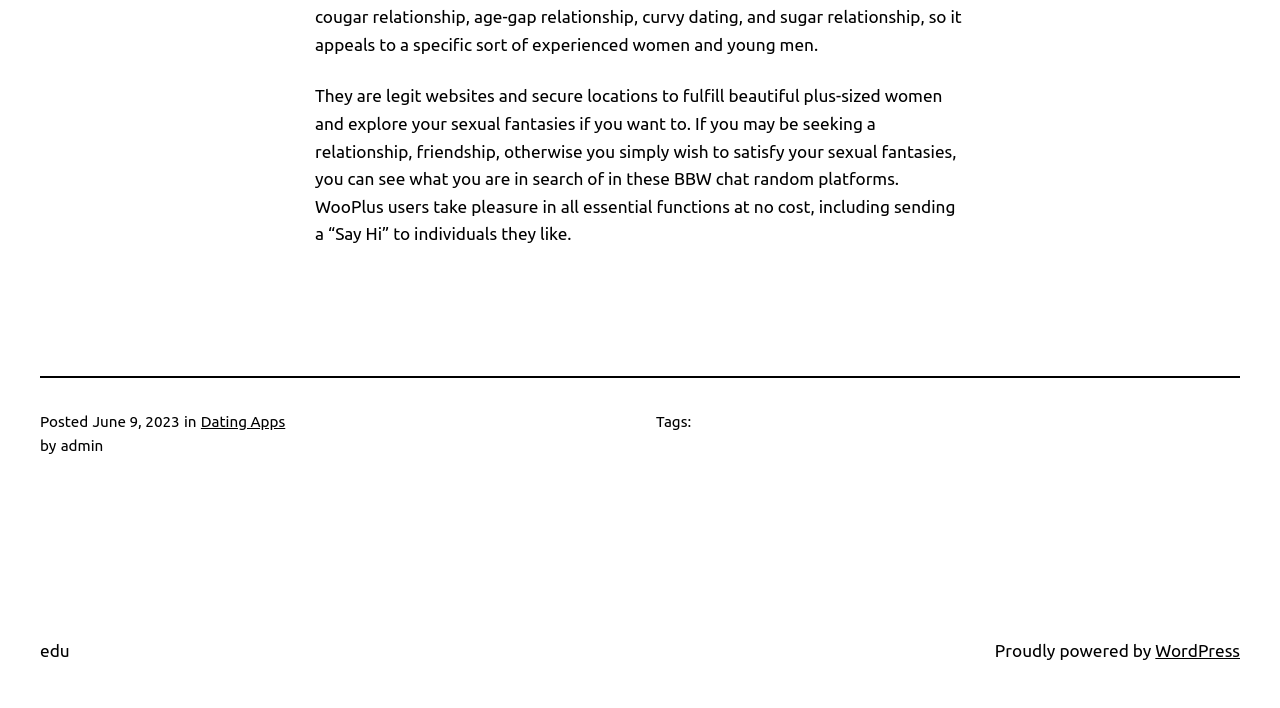Answer the question with a brief word or phrase:
When was the article posted?

June 9, 2023